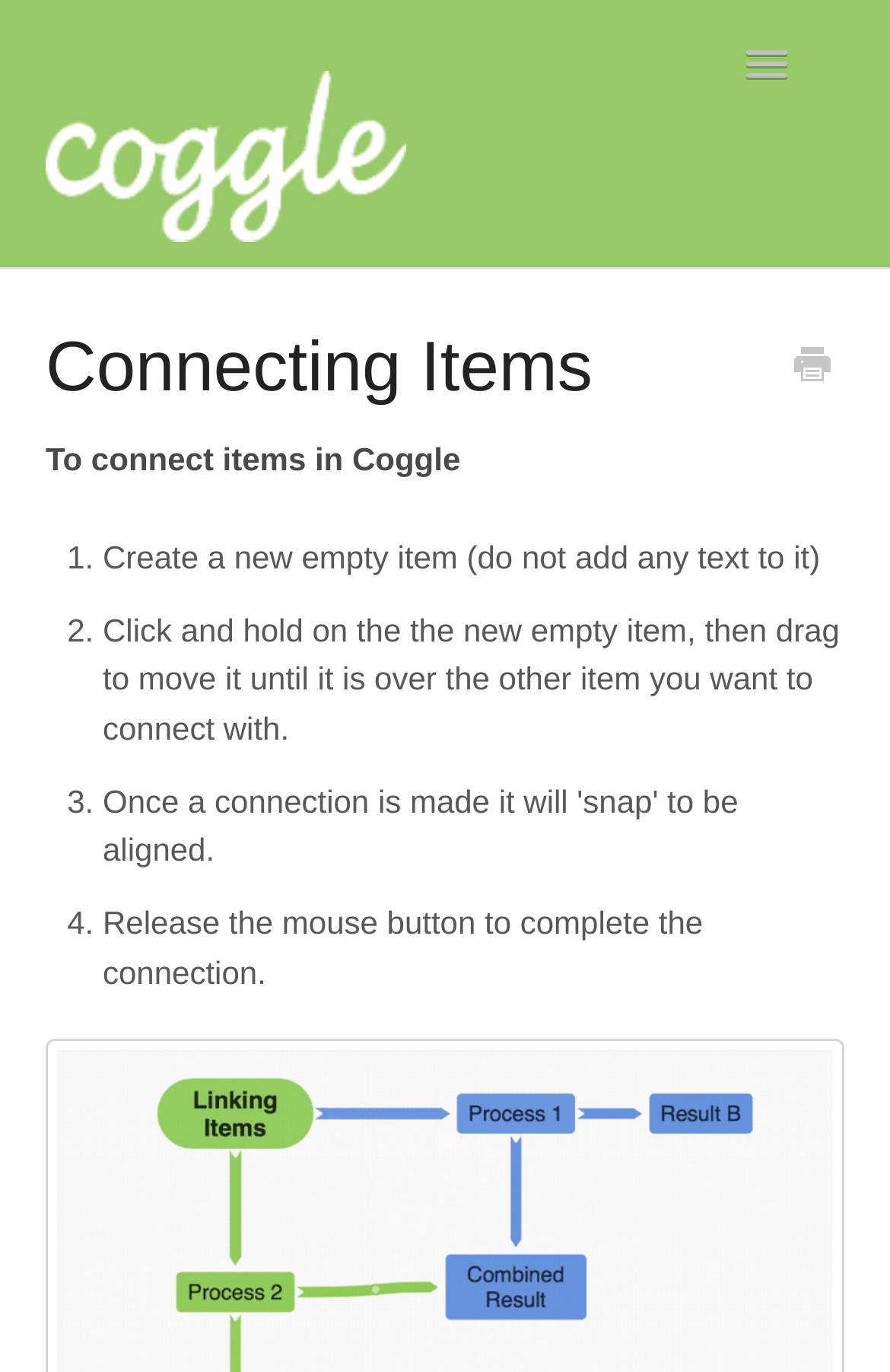Please provide a brief answer to the question using only one word or phrase: 
What is the purpose of creating a new empty item in Coggle?

To connect items